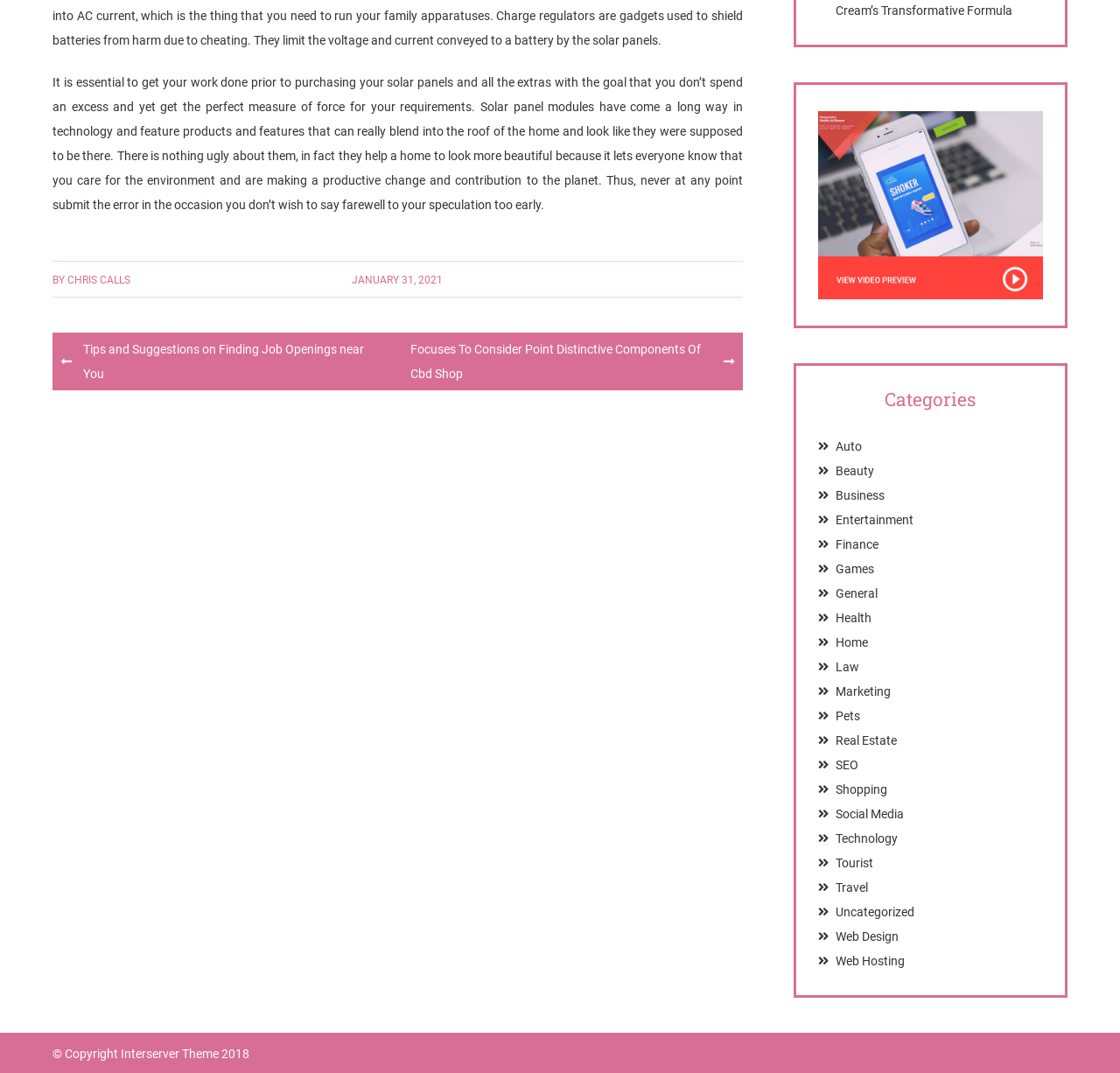Please provide a comprehensive answer to the question below using the information from the image: What is the date of the post?

The date of the post is mentioned in the link 'JANUARY 31, 2021' which is located below the main text of the webpage, next to the author's name.